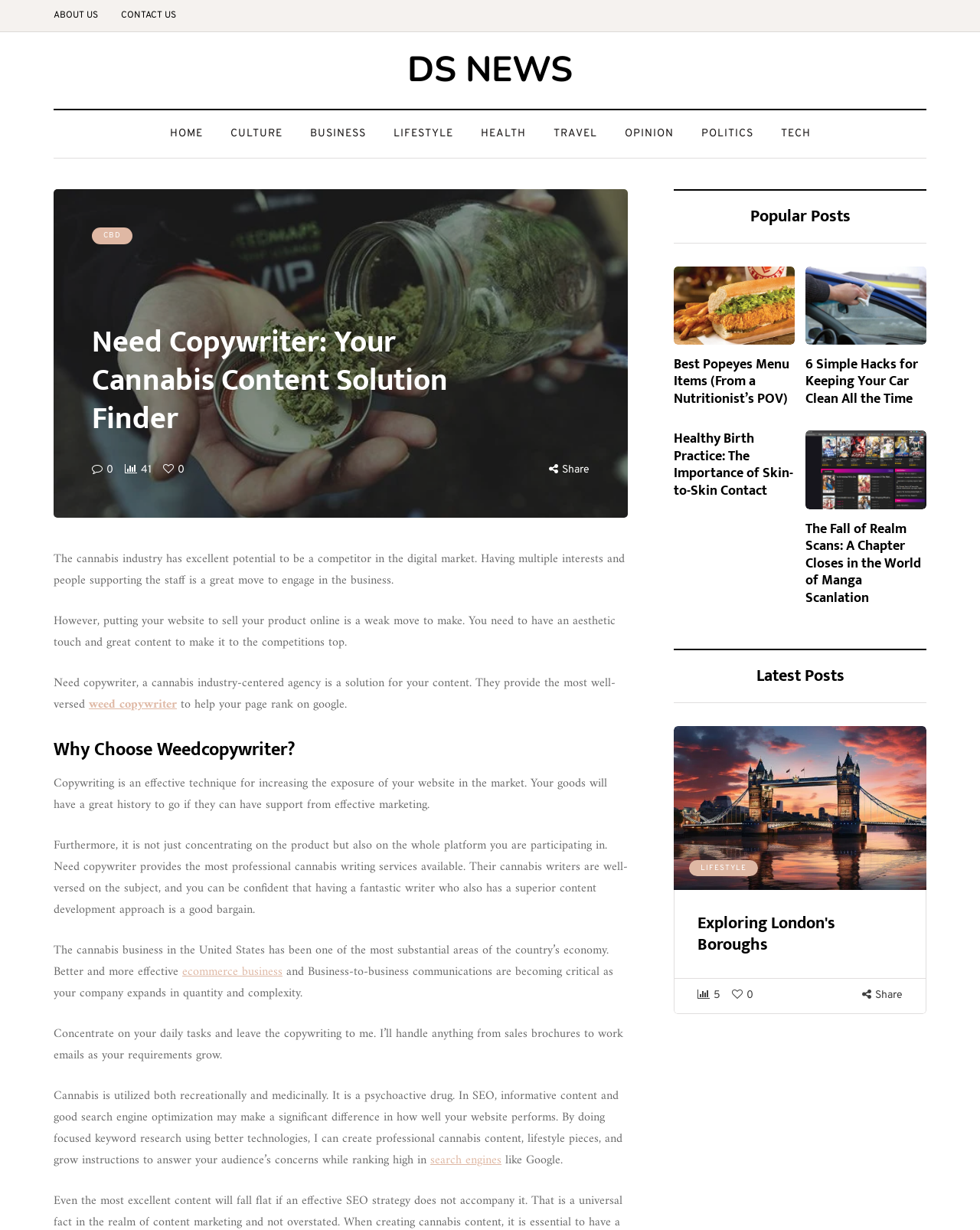Find the bounding box coordinates for the HTML element specified by: "weed copywriter".

[0.091, 0.564, 0.18, 0.582]